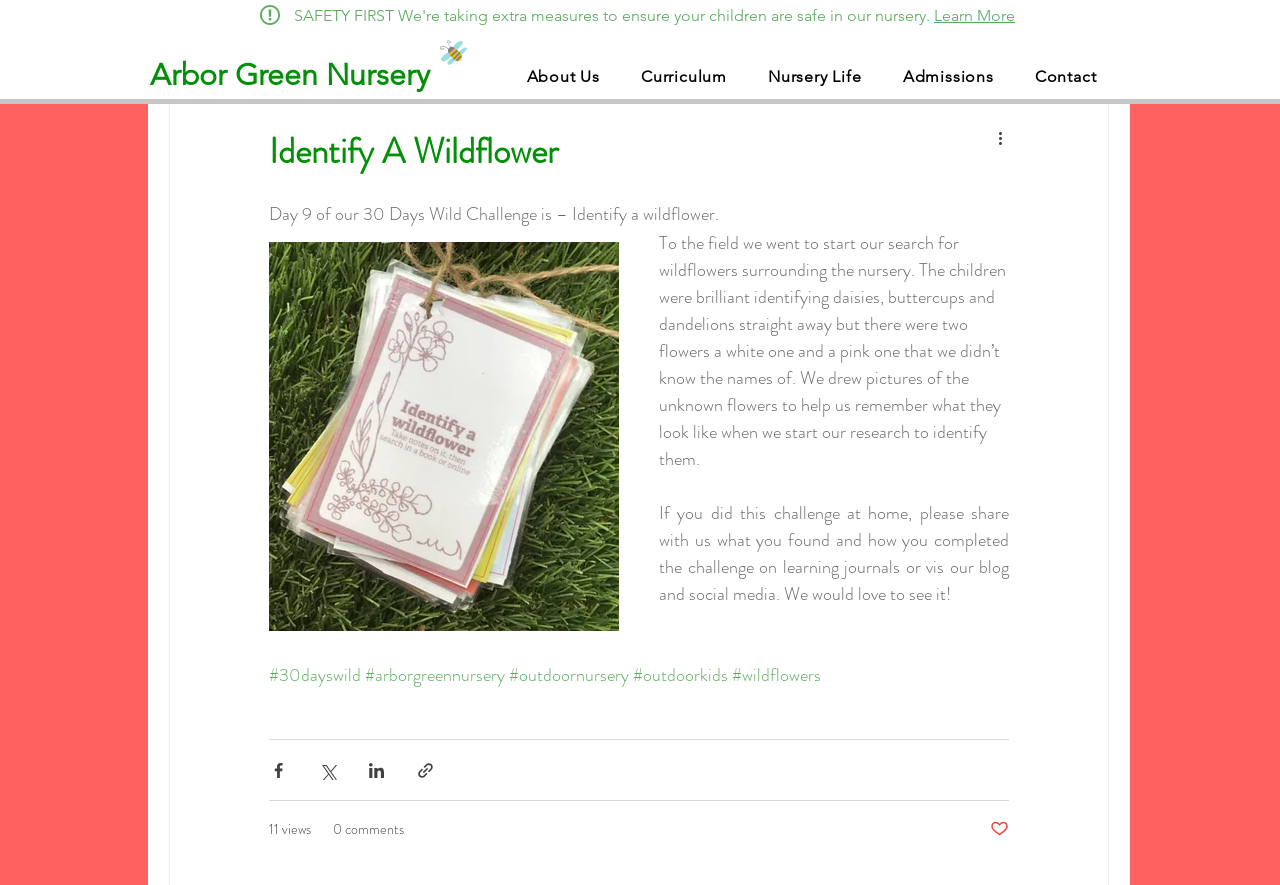How many links are in the navigation menu?
Please give a detailed answer to the question using the information shown in the image.

The navigation menu has 5 links, which are 'About Us', 'Curriculum', 'Nursery Life', 'Admissions', and 'Contact'. These links can be found in the navigation element 'Site' with a bounding box coordinates of [0.398, 0.064, 0.87, 0.108].